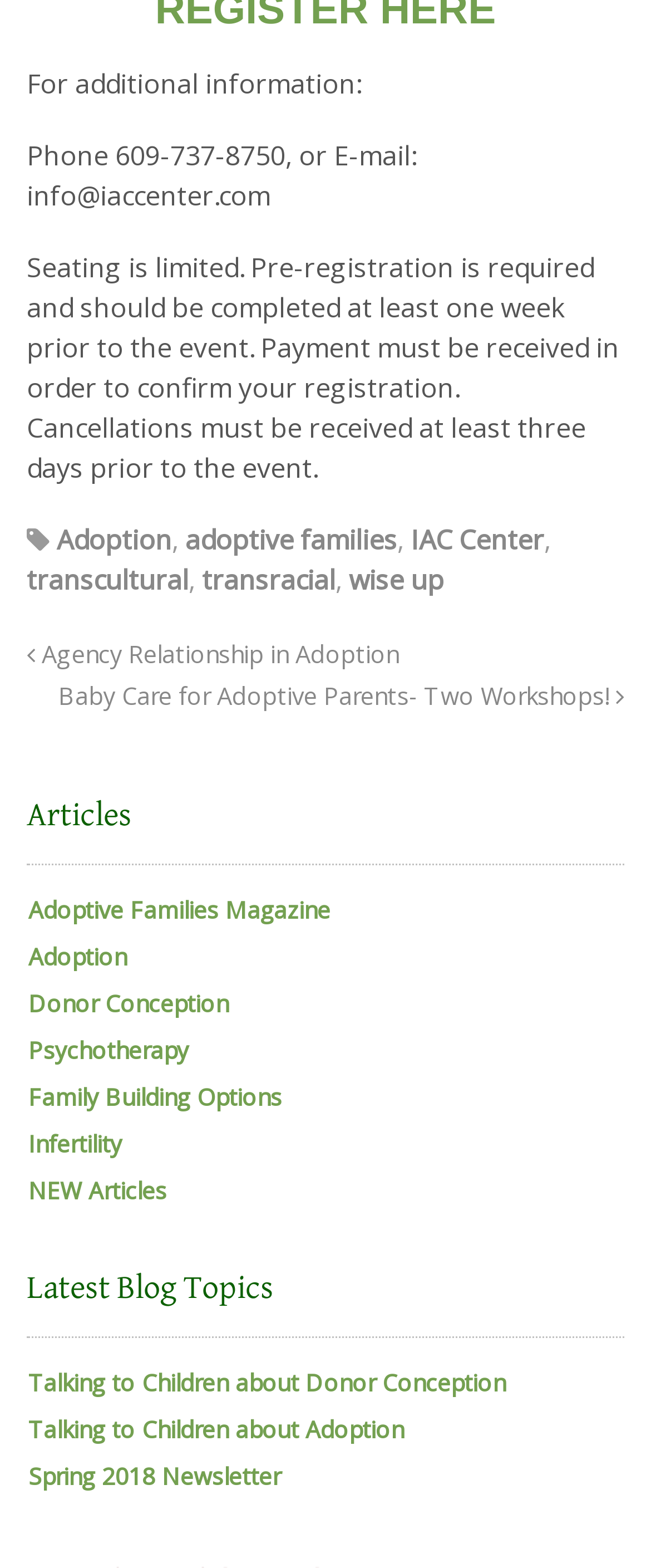What is the topic of the first link under the 'Latest Blog Topics' heading?
Using the image, elaborate on the answer with as much detail as possible.

The 'Latest Blog Topics' heading is located at the bottom of the webpage, and the first link underneath it is 'Talking to Children about Donor Conception'.